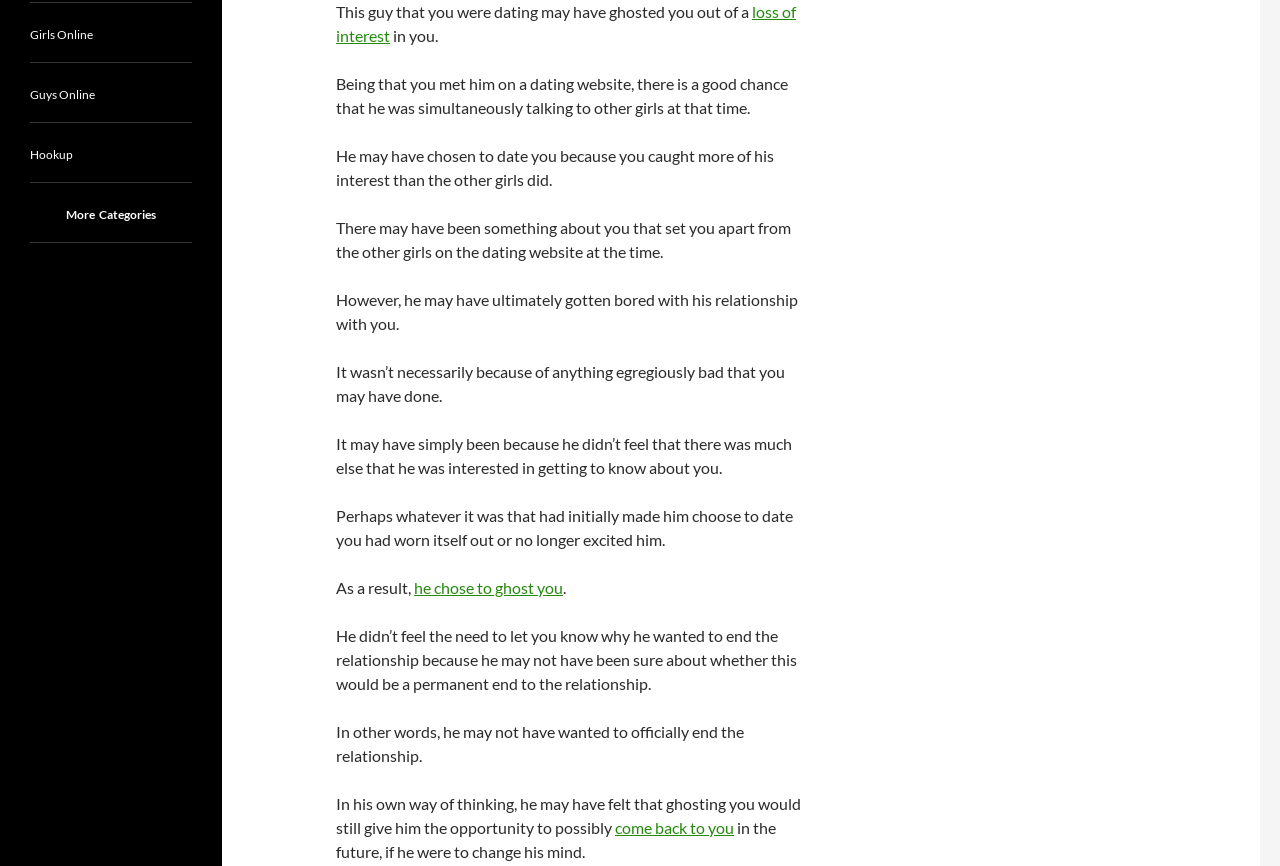Using the description: "loss of interest", determine the UI element's bounding box coordinates. Ensure the coordinates are in the format of four float numbers between 0 and 1, i.e., [left, top, right, bottom].

[0.262, 0.002, 0.622, 0.052]